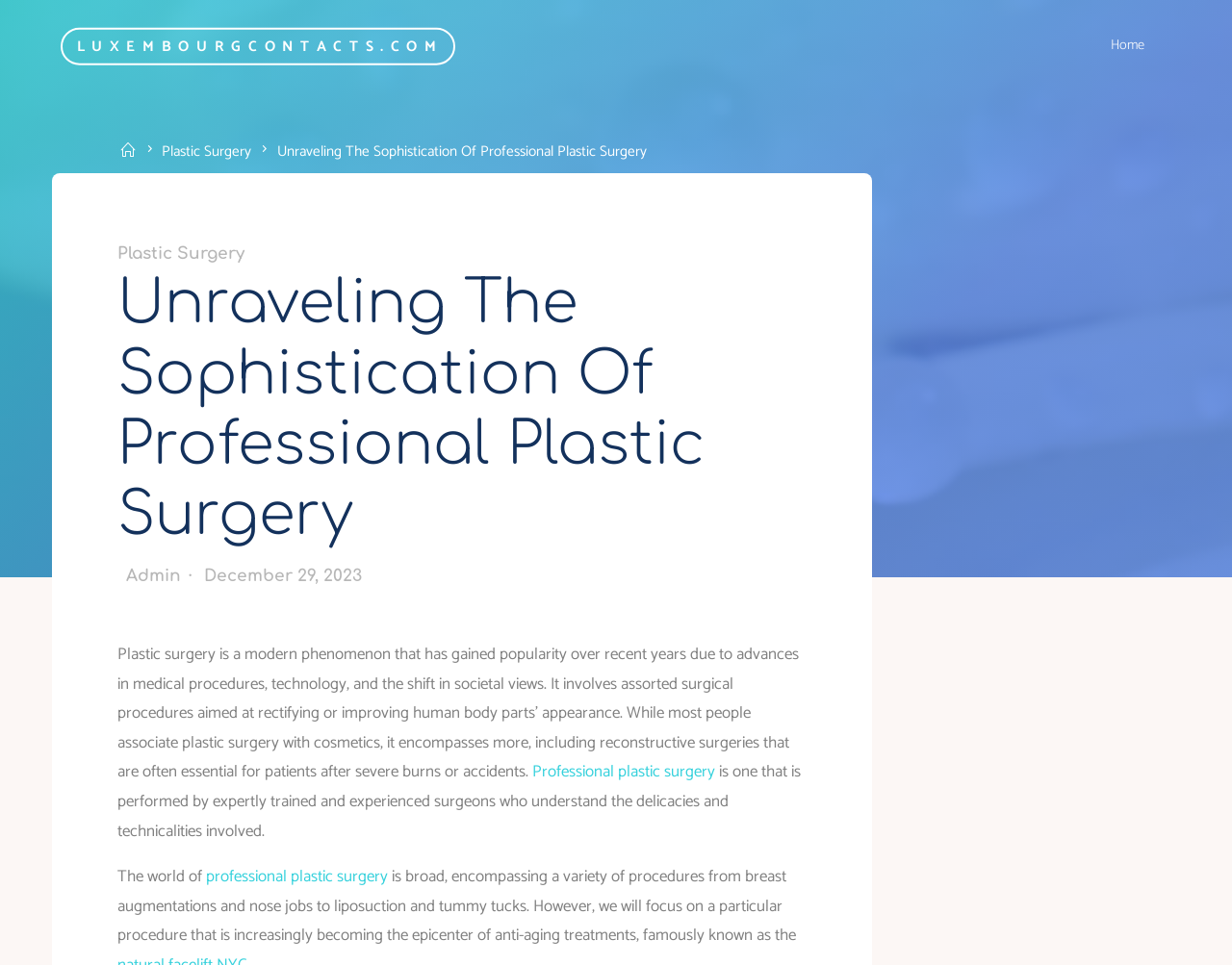Write an exhaustive caption that covers the webpage's main aspects.

The webpage is about professional plastic surgery, with a focus on its sophistication. At the top left, there is a link to the website's homepage, "LUXEMBOURGCONTACTS.COM". Next to it, on the top right, is a navigation menu labeled "Primary Menu" with a single link "Home". Below the navigation menu, there are three links: "Home" with an icon, "Plastic Surgery", and another "Home" link without an icon.

The main content of the webpage is divided into sections. The first section has a header with a link to "Plastic Surgery" and a heading that reads "Unraveling The Sophistication Of Professional Plastic Surgery". Below the header, there is a paragraph of text that explains what plastic surgery is, its recent popularity, and its various aspects, including reconstructive surgeries. 

In the same section, there is a link to "Admin" with an emphasis on the text, and a timestamp "December 29, 2023". The section continues with more text that describes professional plastic surgery, its scope, and various procedures involved, including breast augmentations, nose jobs, liposuction, and tummy tucks. The text also mentions a particular anti-aging treatment procedure.